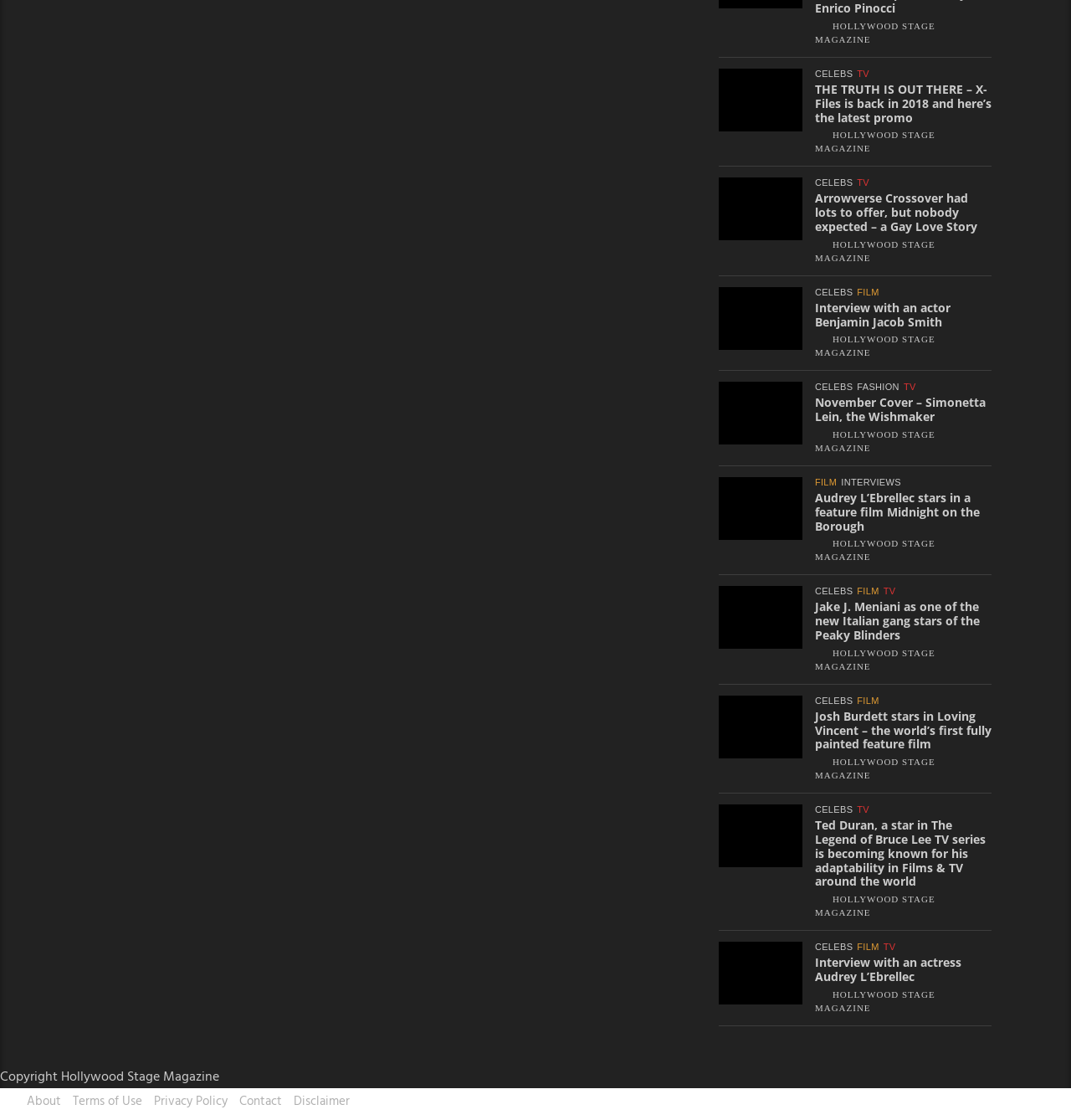Based on the element description Privacy Policy, identify the bounding box of the UI element in the given webpage screenshot. The coordinates should be in the format (top-left x, top-left y, bottom-right x, bottom-right y) and must be between 0 and 1.

[0.144, 0.975, 0.213, 0.993]